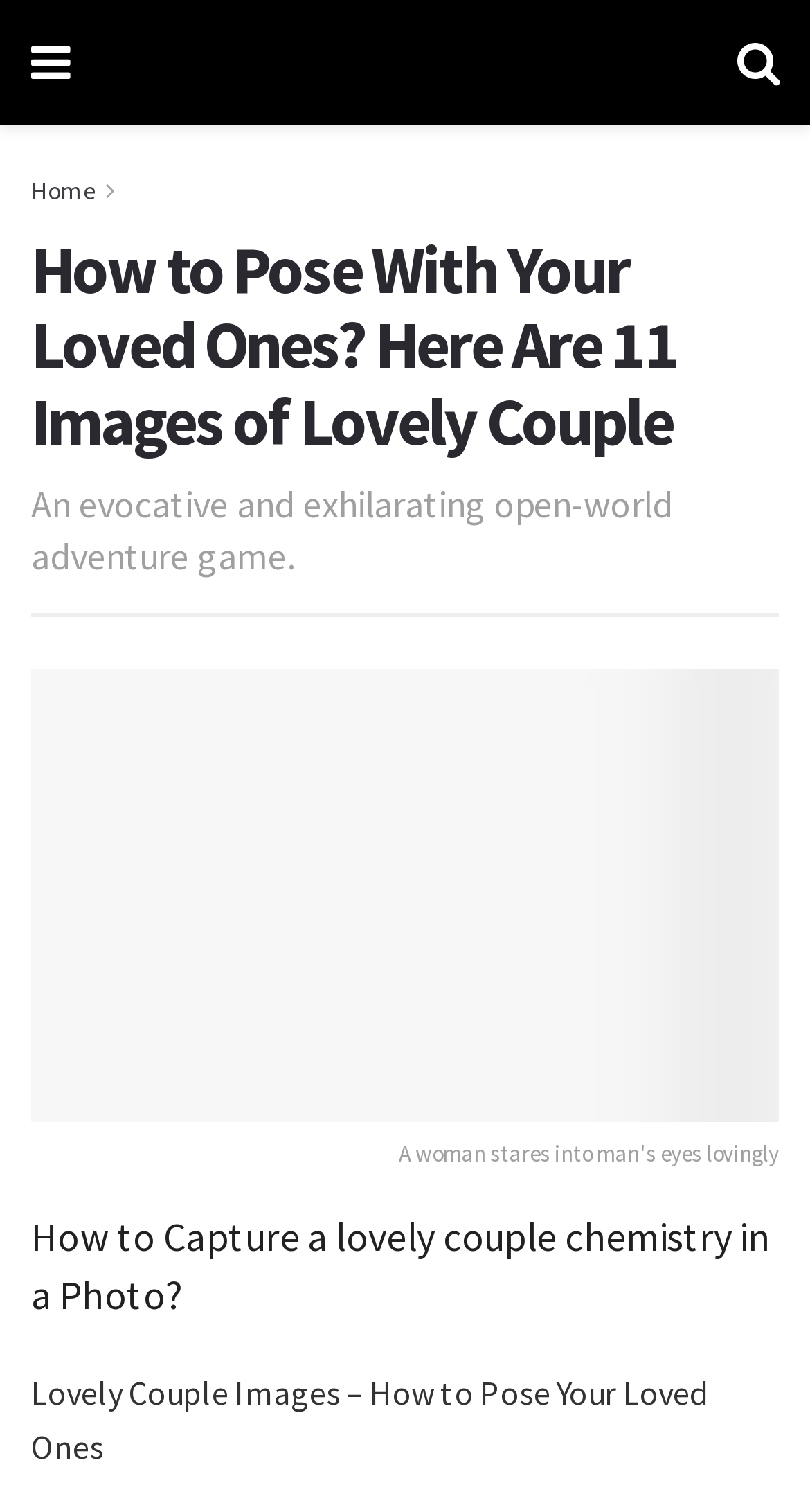Write a detailed summary of the webpage, including text, images, and layout.

The webpage appears to be an article or guide about capturing lovely couple chemistry in photos. At the top left corner, there are two links, one with a Facebook icon and another with a Twitter icon, allowing users to share the content on social media. Next to these links, there is a "Home" link. 

Below these links, there are two headings. The first heading, "How to Pose With Your Loved Ones? Here Are 11 Images of Lovely Couple", is the main title of the article. The second heading, "An evocative and exhilarating open-world adventure game", seems out of place and may be an error or unrelated content.

Under the headings, there is a link with a description "A woman stares into man's eyes lovingly" and an accompanying image that takes up most of the width of the page. The image is likely an example of a lovely couple pose.

Further down, there is a static text "How to Capture a lovely couple chemistry in a Photo?" which may be a subtitle or a summary of the article. Finally, at the bottom, there is another static text "Lovely Couple Images – How to Pose Your Loved Ones", which could be a related topic or a call-to-action.